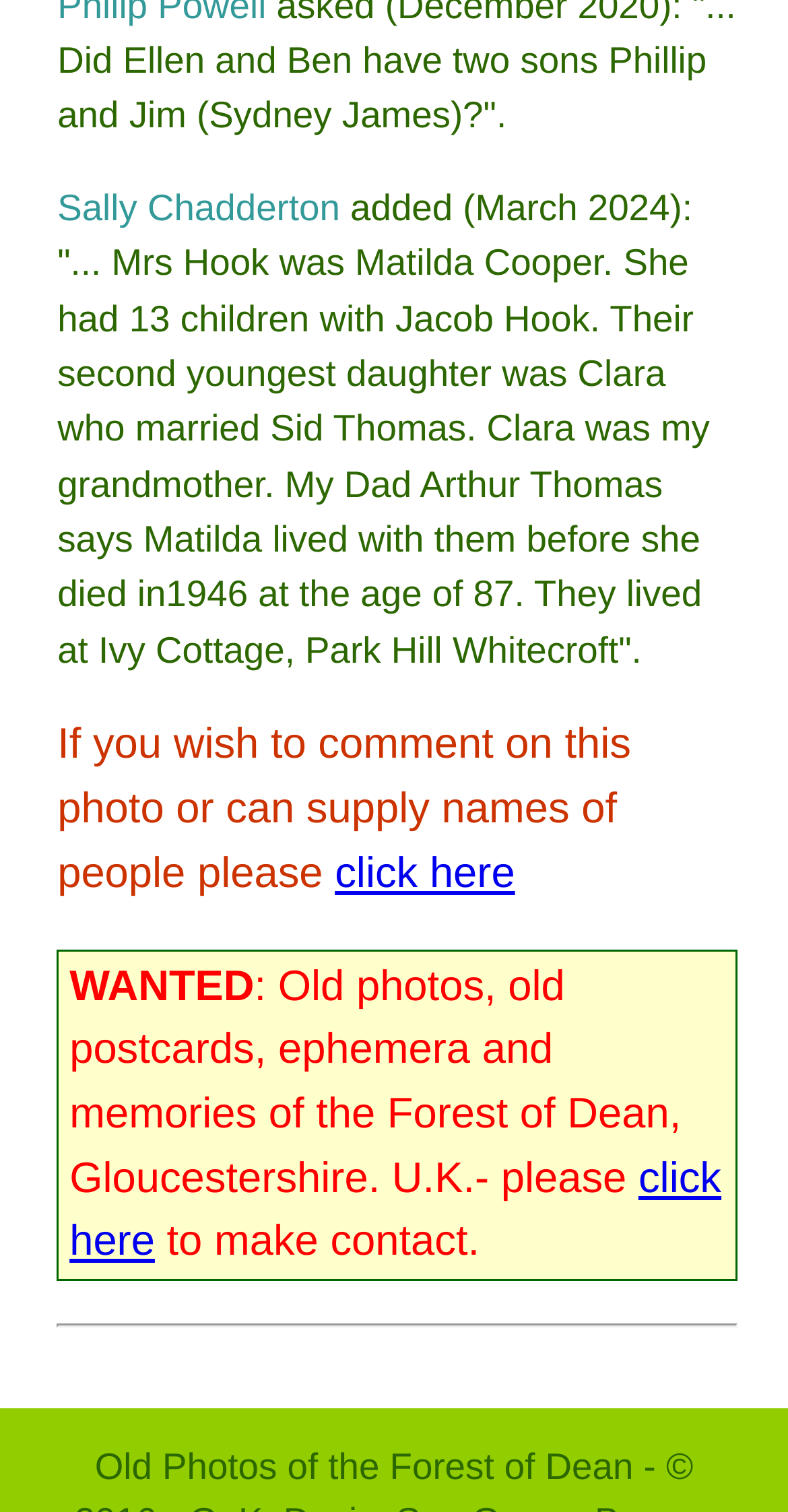Find the bounding box of the web element that fits this description: "click here".

[0.088, 0.764, 0.915, 0.837]